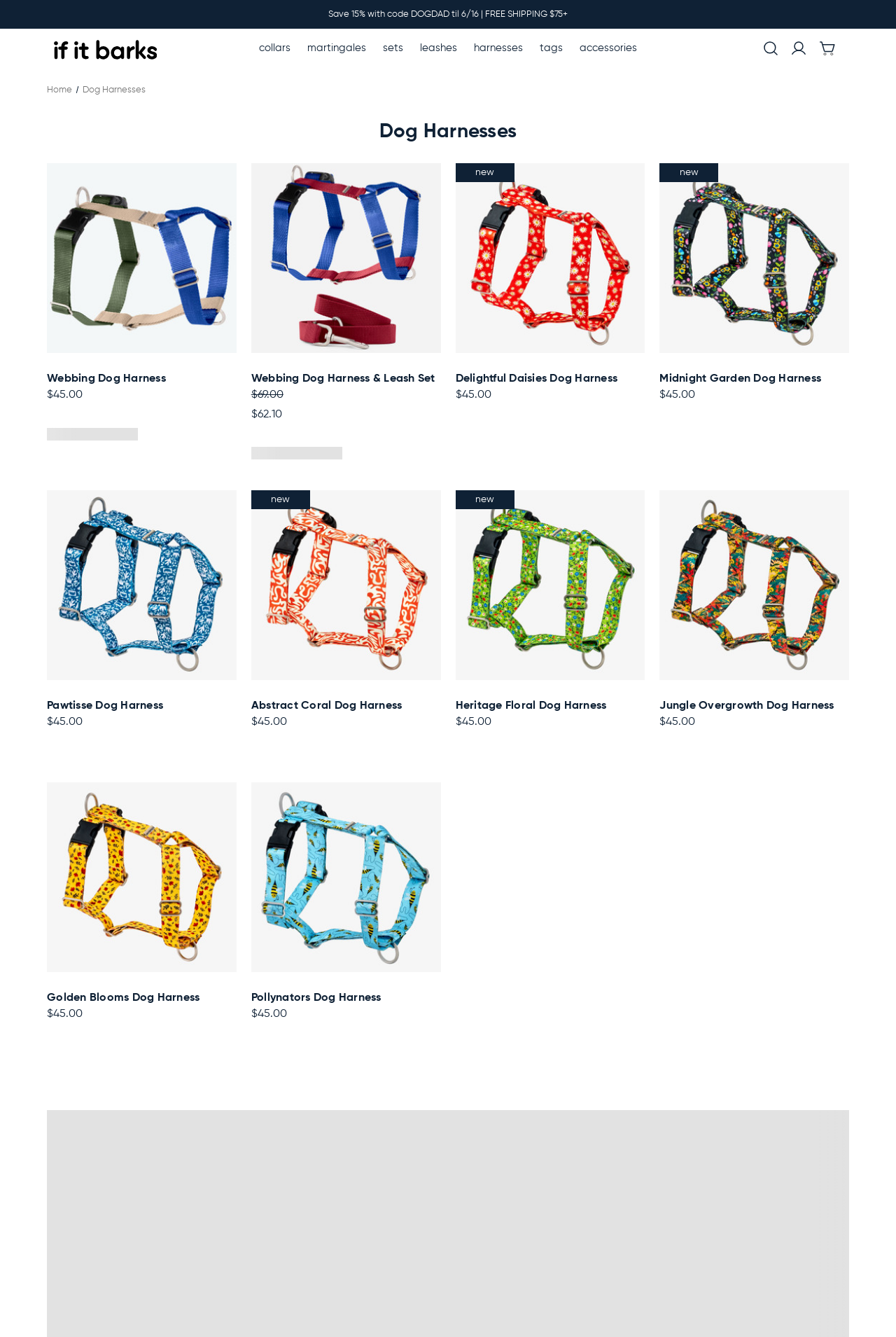Could you indicate the bounding box coordinates of the region to click in order to complete this instruction: "Search for something".

[0.845, 0.026, 0.876, 0.048]